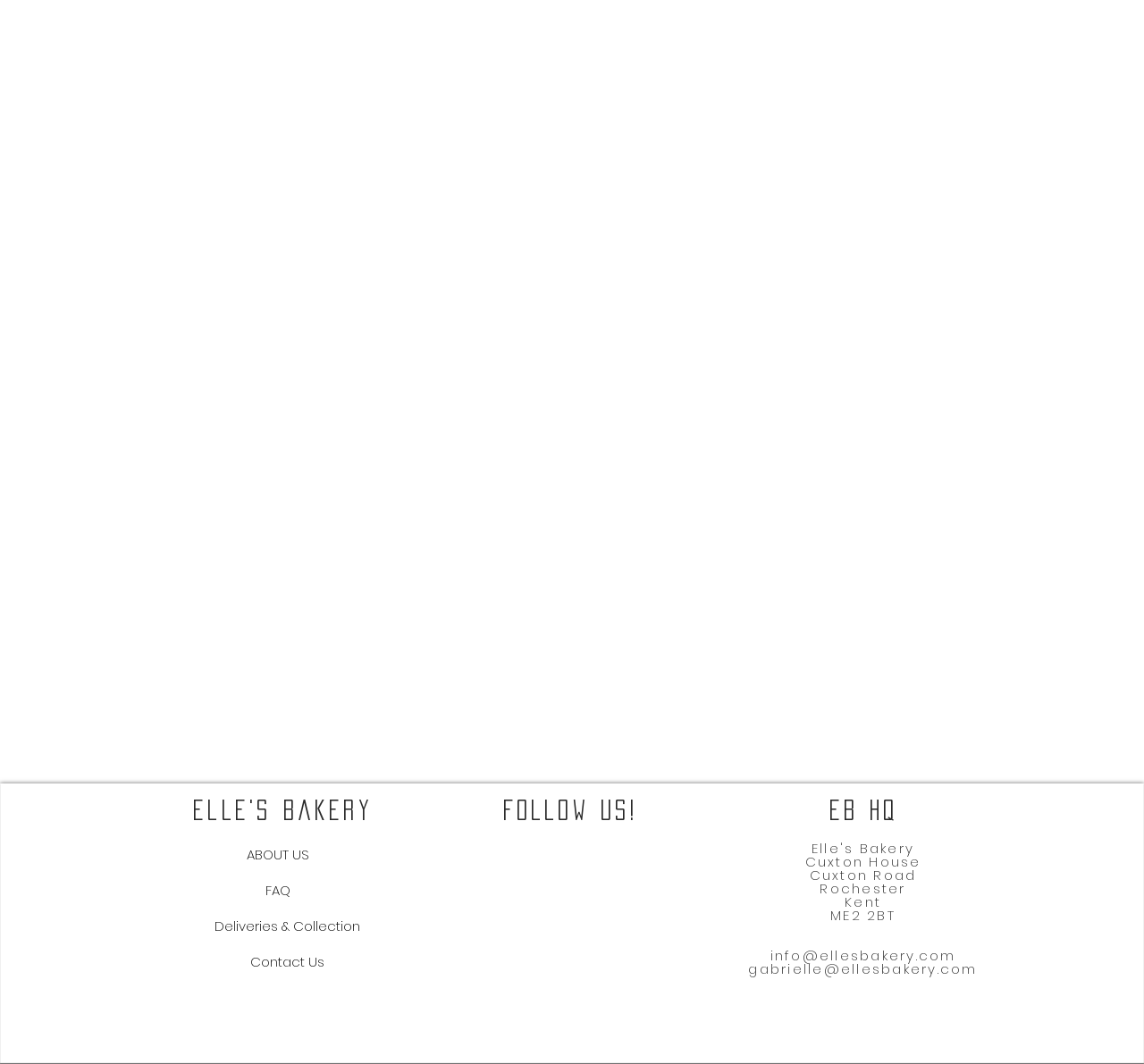Please determine the bounding box coordinates of the area that needs to be clicked to complete this task: 'Email to info@ellesbakery.com'. The coordinates must be four float numbers between 0 and 1, formatted as [left, top, right, bottom].

[0.673, 0.889, 0.836, 0.907]